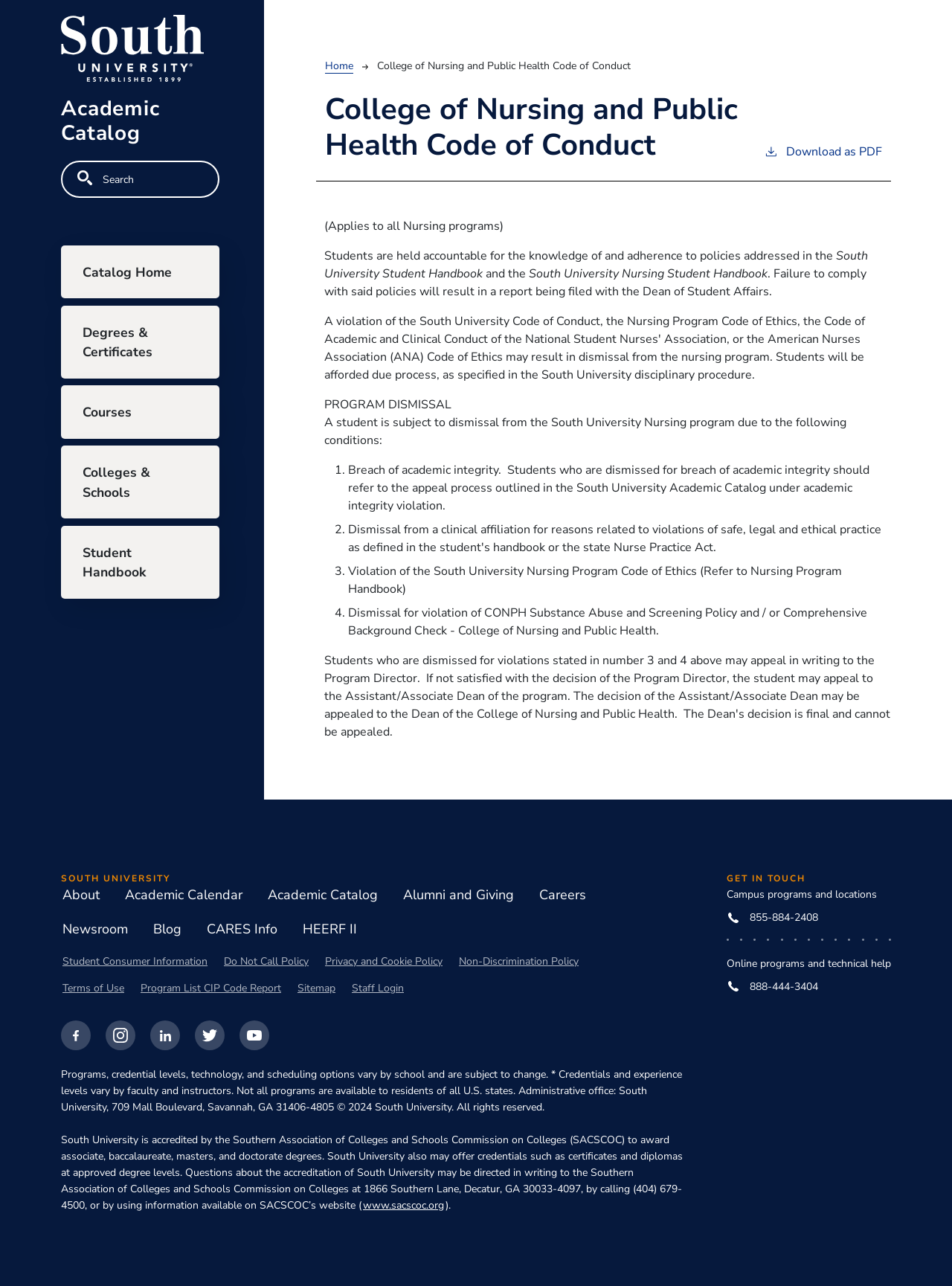Give a one-word or one-phrase response to the question: 
What is the consequence of not complying with policies?

Report to Dean of Student Affairs